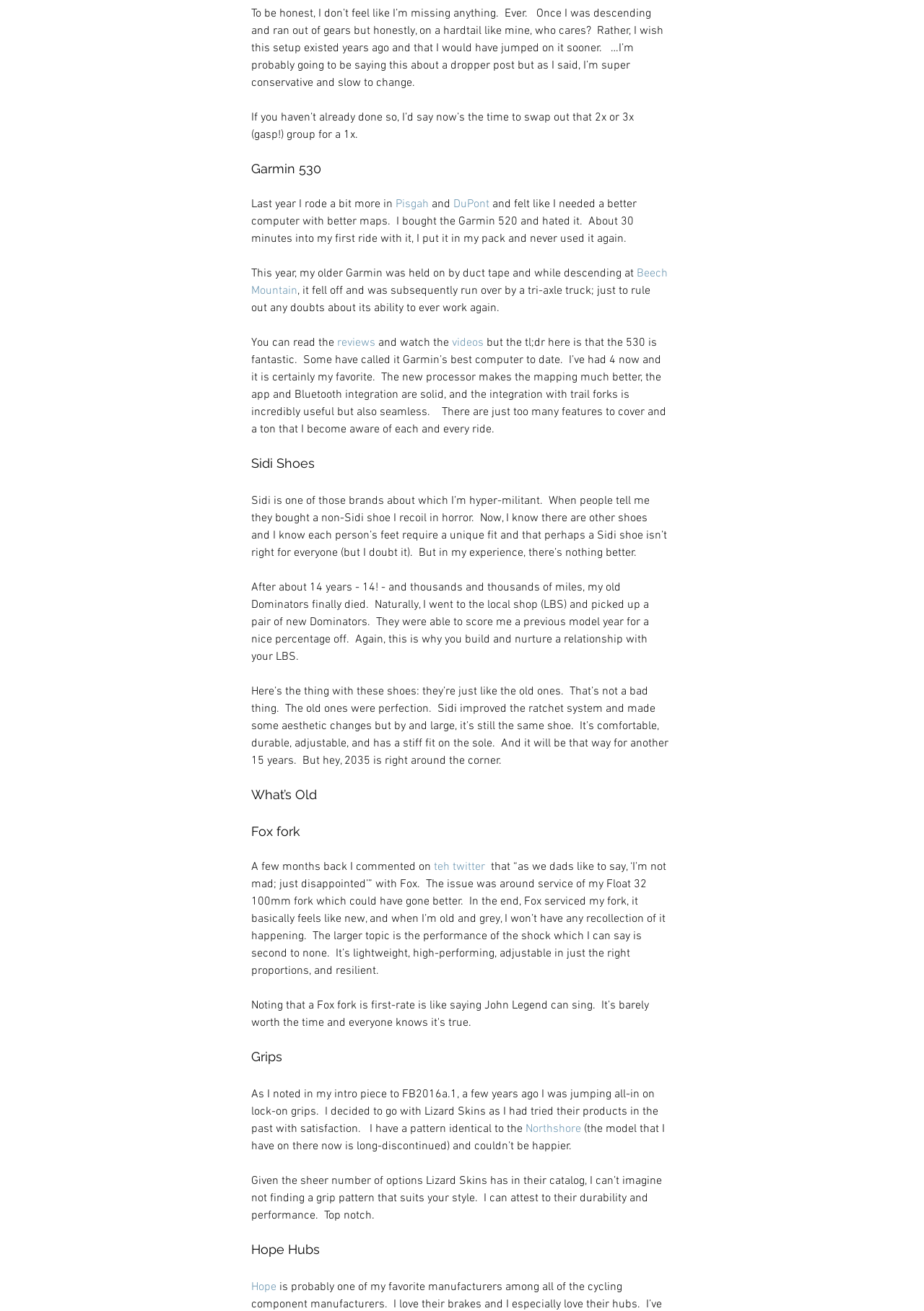Kindly determine the bounding box coordinates for the area that needs to be clicked to execute this instruction: "Check out the DuPont website".

[0.491, 0.151, 0.53, 0.161]